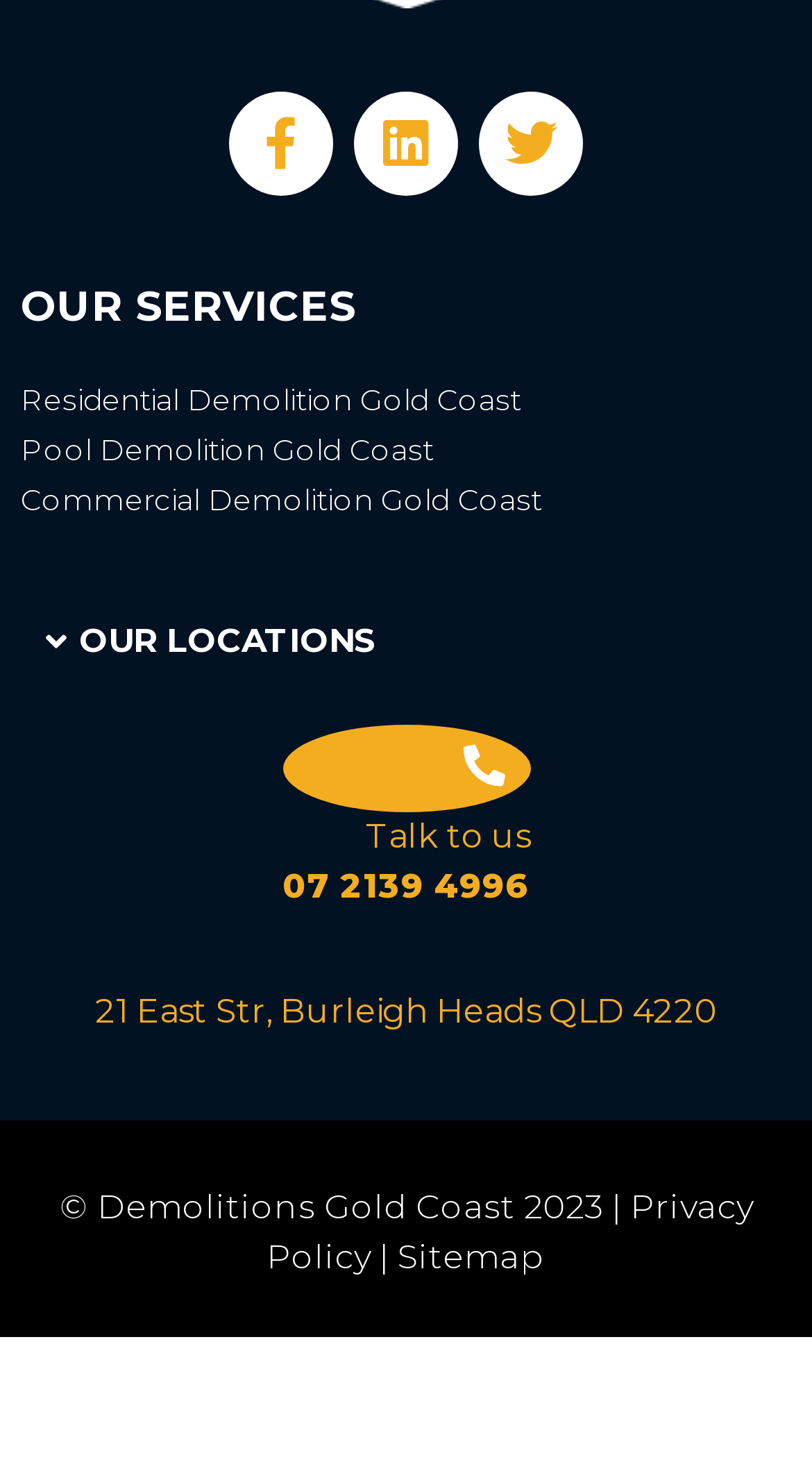Please determine the bounding box coordinates of the area that needs to be clicked to complete this task: 'Click on Facebook link'. The coordinates must be four float numbers between 0 and 1, formatted as [left, top, right, bottom].

[0.282, 0.062, 0.41, 0.133]